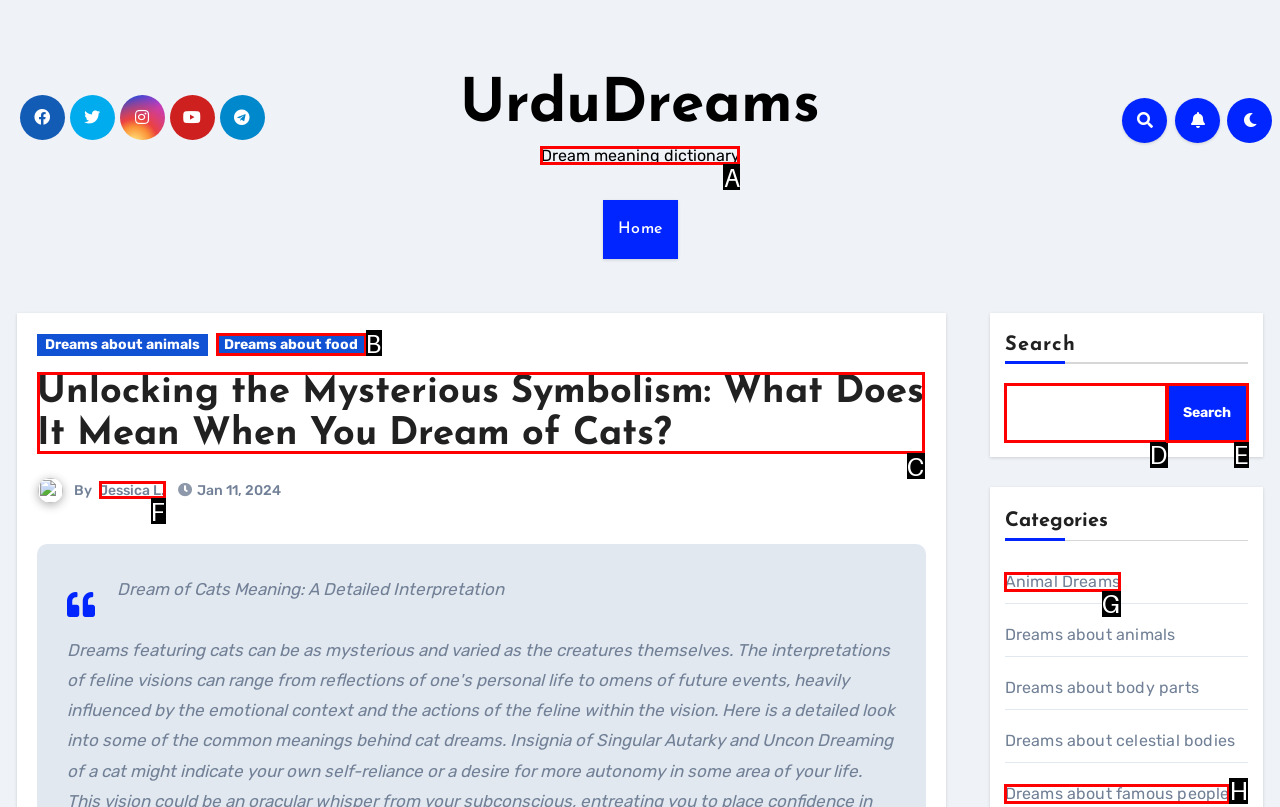For the task "Explore the dream meaning dictionary", which option's letter should you click? Answer with the letter only.

A